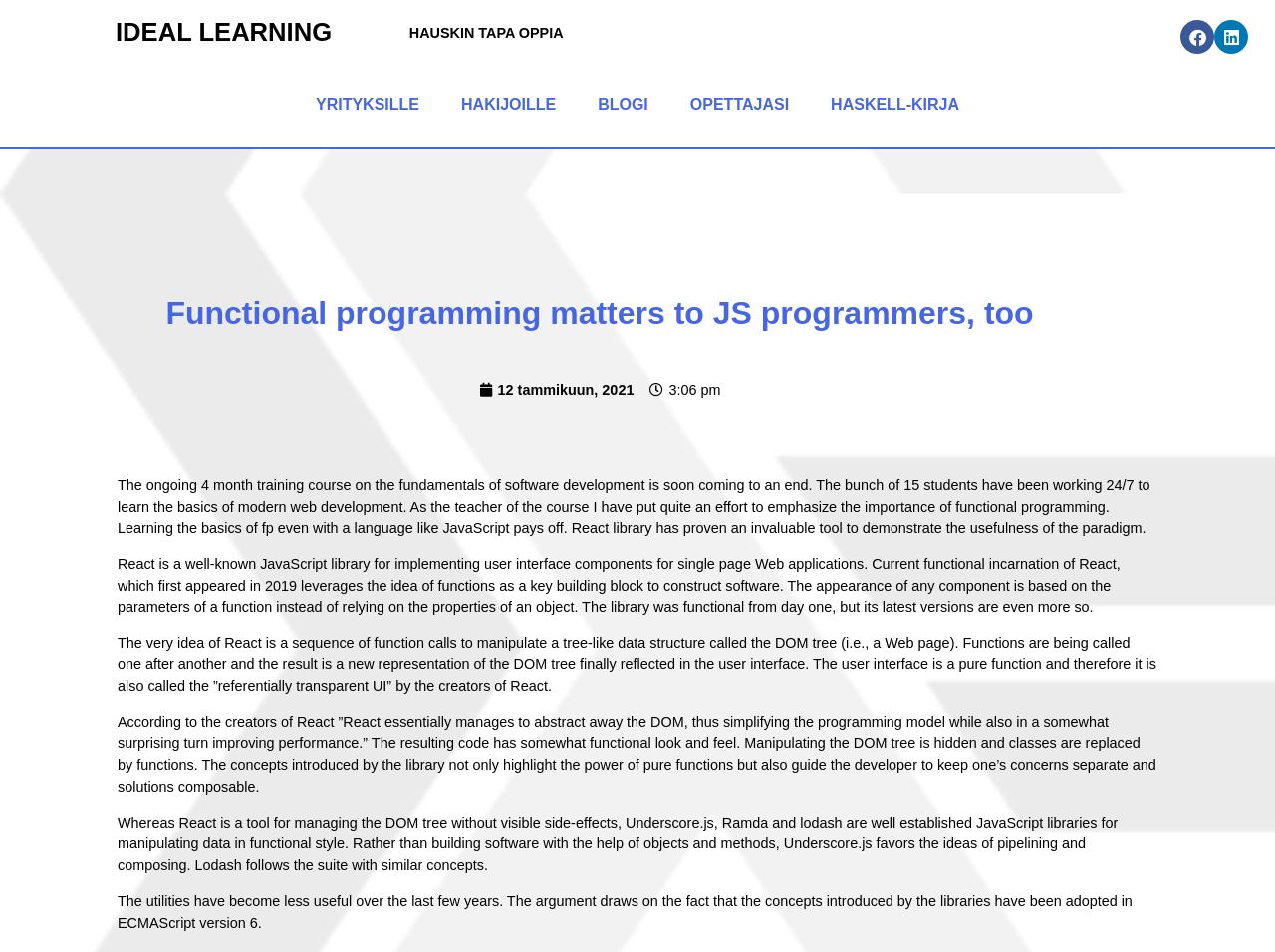Please specify the bounding box coordinates of the area that should be clicked to accomplish the following instruction: "Read the blog". The coordinates should consist of four float numbers between 0 and 1, i.e., [left, top, right, bottom].

[0.453, 0.085, 0.524, 0.133]